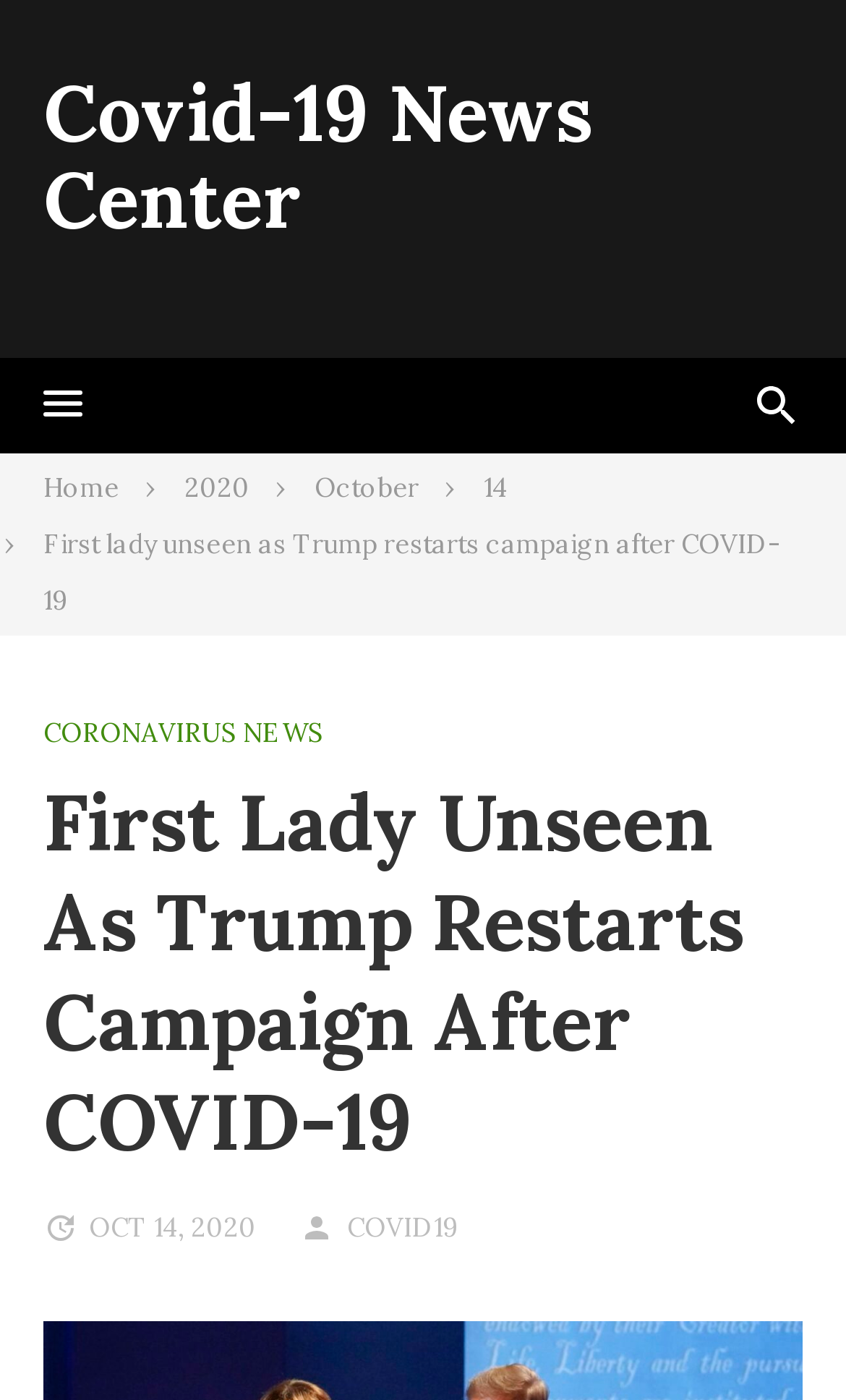Please give a short response to the question using one word or a phrase:
What is the category of the news article?

COVID-19